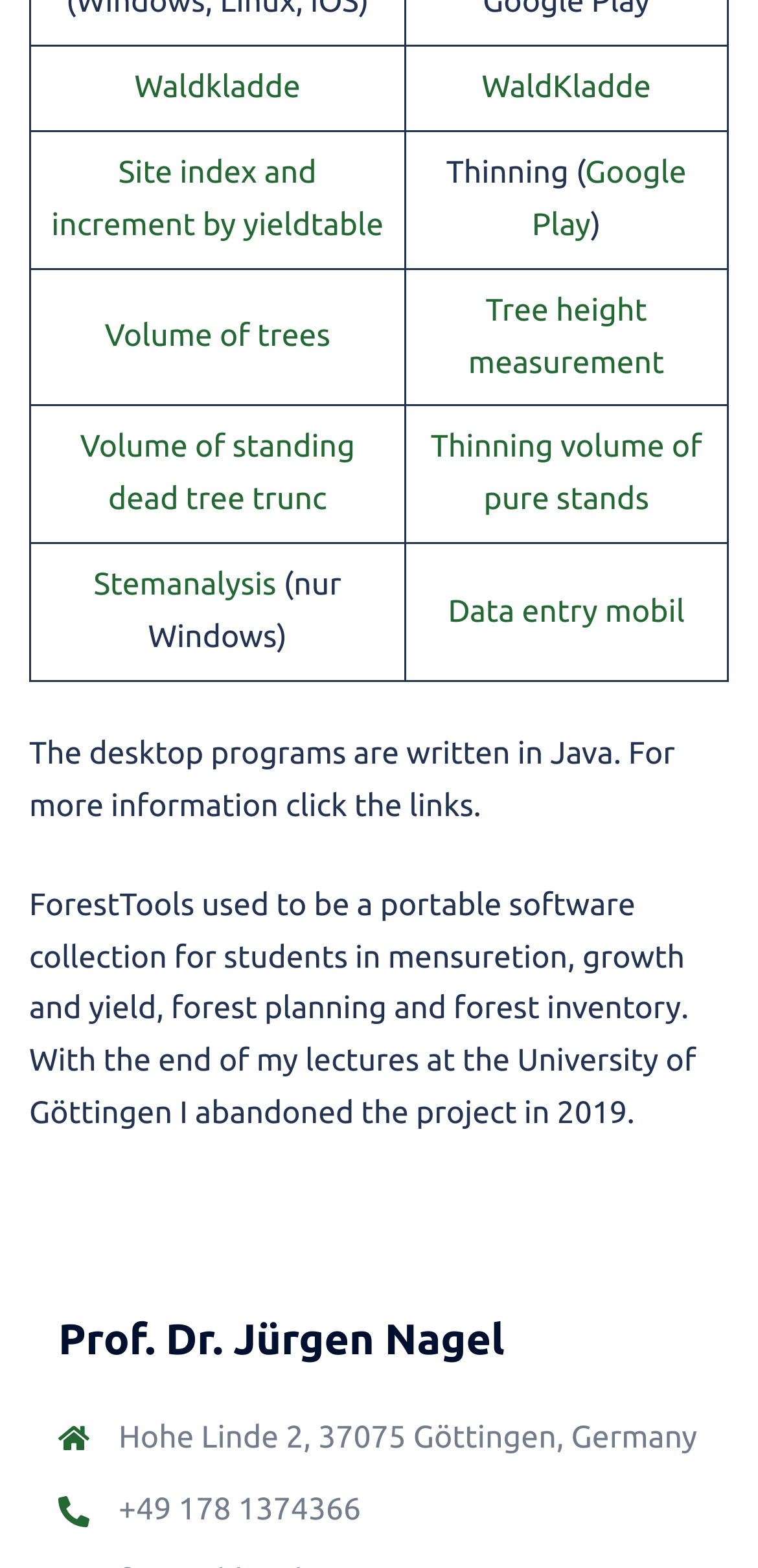Determine the bounding box coordinates of the UI element described below. Use the format (top-left x, top-left y, bottom-right x, bottom-right y) with floating point numbers between 0 and 1: Data entry mobil

[0.591, 0.379, 0.903, 0.401]